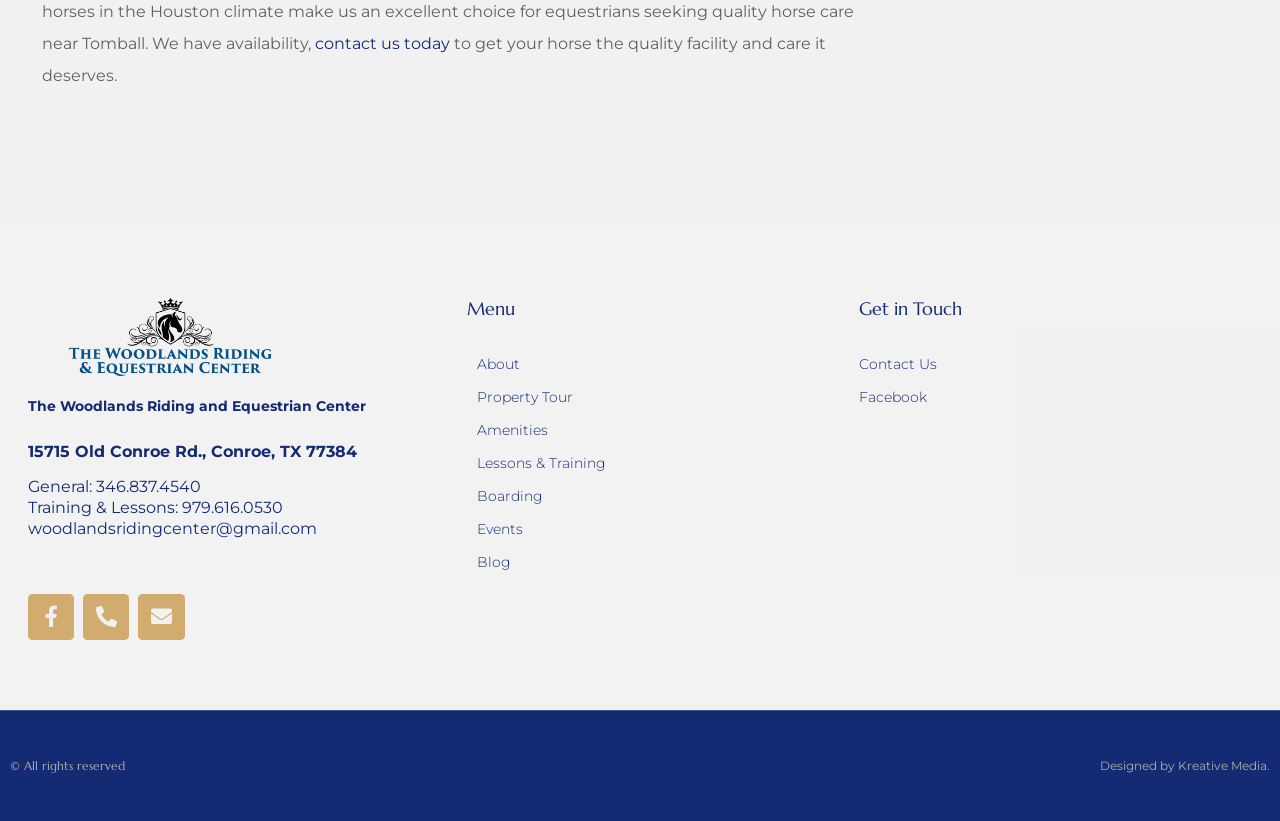Locate the bounding box coordinates of the element's region that should be clicked to carry out the following instruction: "contact us today". The coordinates need to be four float numbers between 0 and 1, i.e., [left, top, right, bottom].

[0.246, 0.041, 0.352, 0.064]